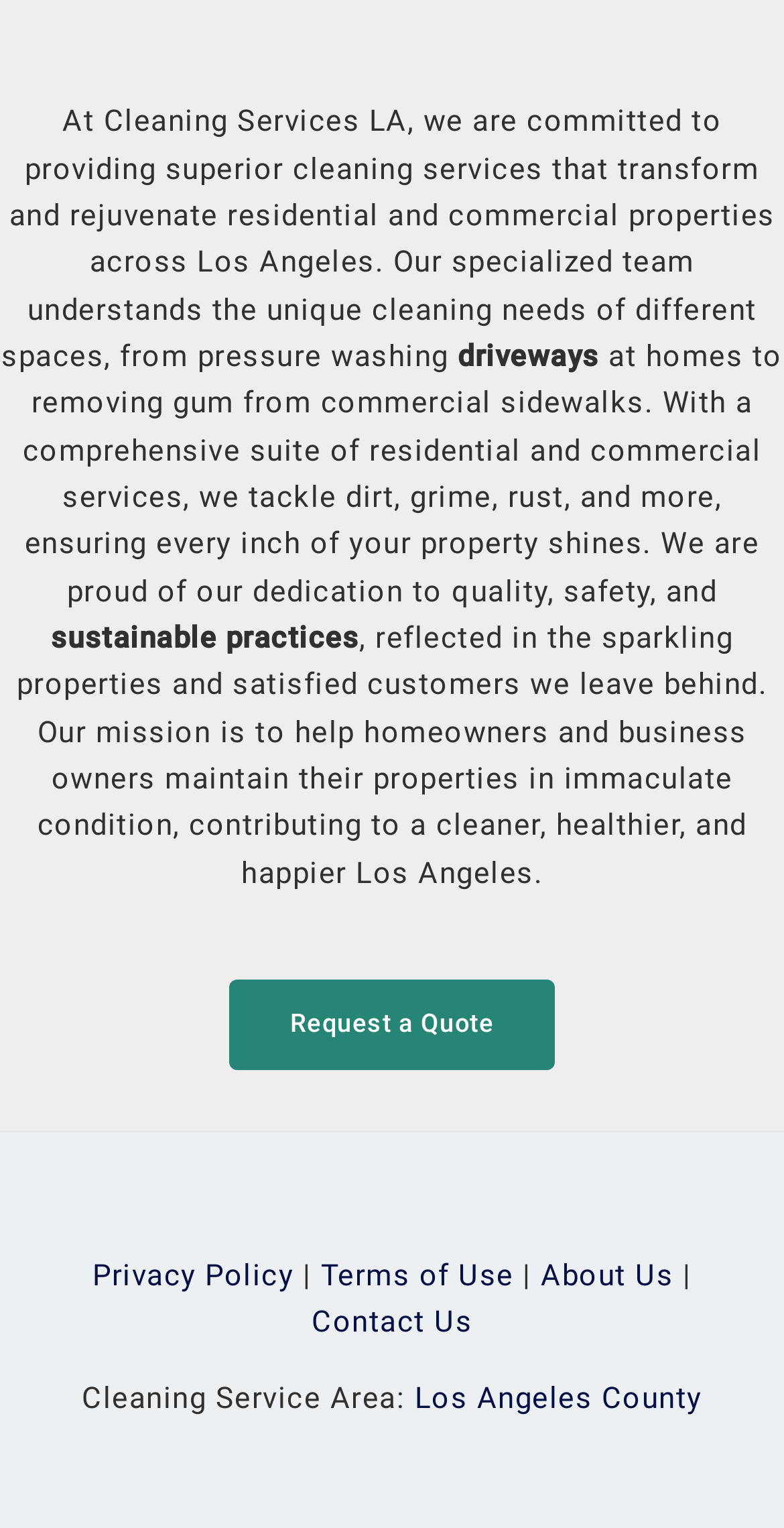Use a single word or phrase to answer the following:
What is the purpose of the 'Request a Quote' link?

To request a quote